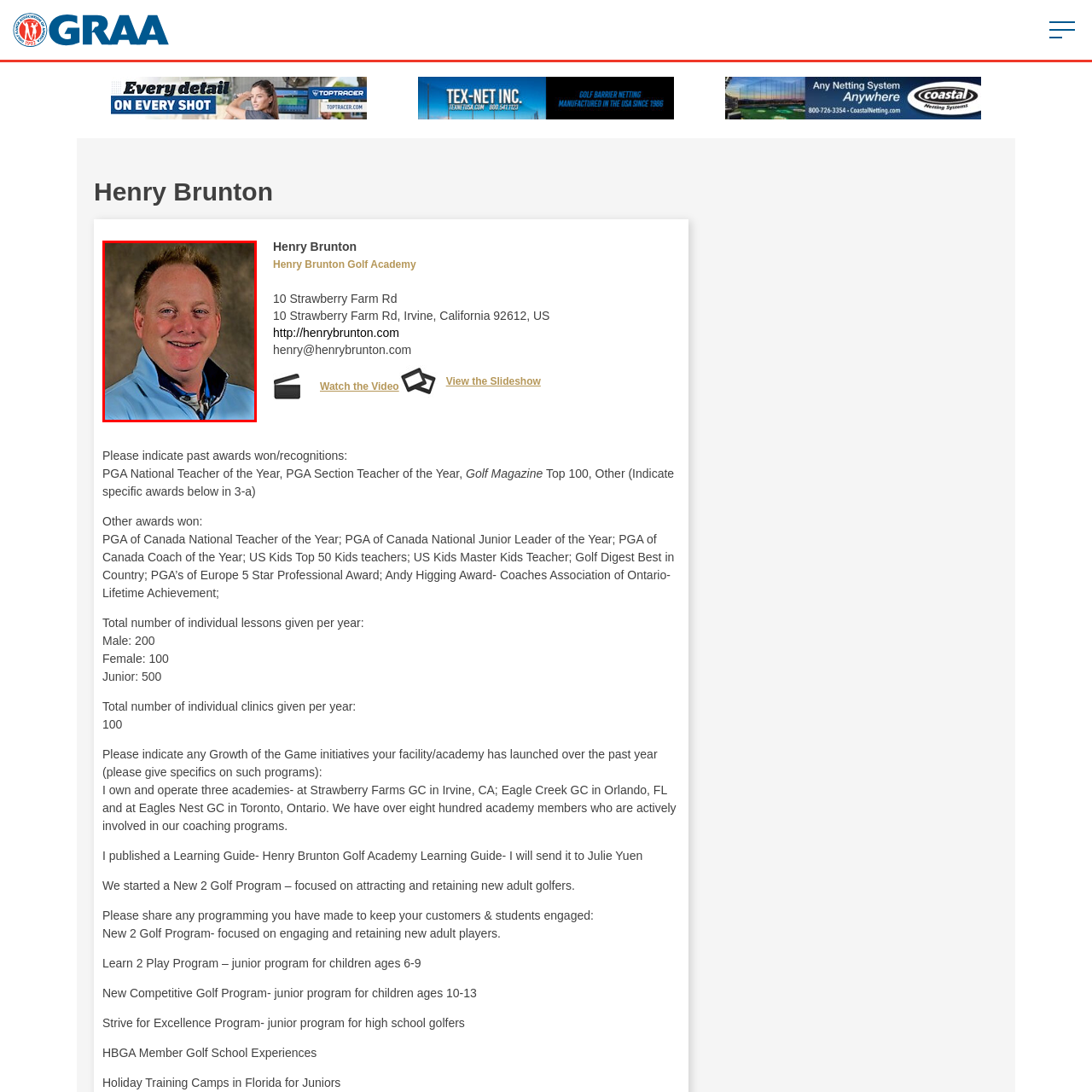Articulate a detailed description of the image enclosed by the red outline.

The image features a smiling man with short, light-colored hair, dressed in a light blue jacket and a collared shirt underneath. He appears friendly and approachable, exuding a warm demeanor, which is fitting for someone in the coaching or teaching profession. This image is associated with Henry Brunton, the director of the Henry Brunton Golf Academy, where he shares his expertise in golf instruction. The background is neutral, drawing focus to his engaging expression and professional attire, embodying a confident yet inviting presence in the realm of golf education.